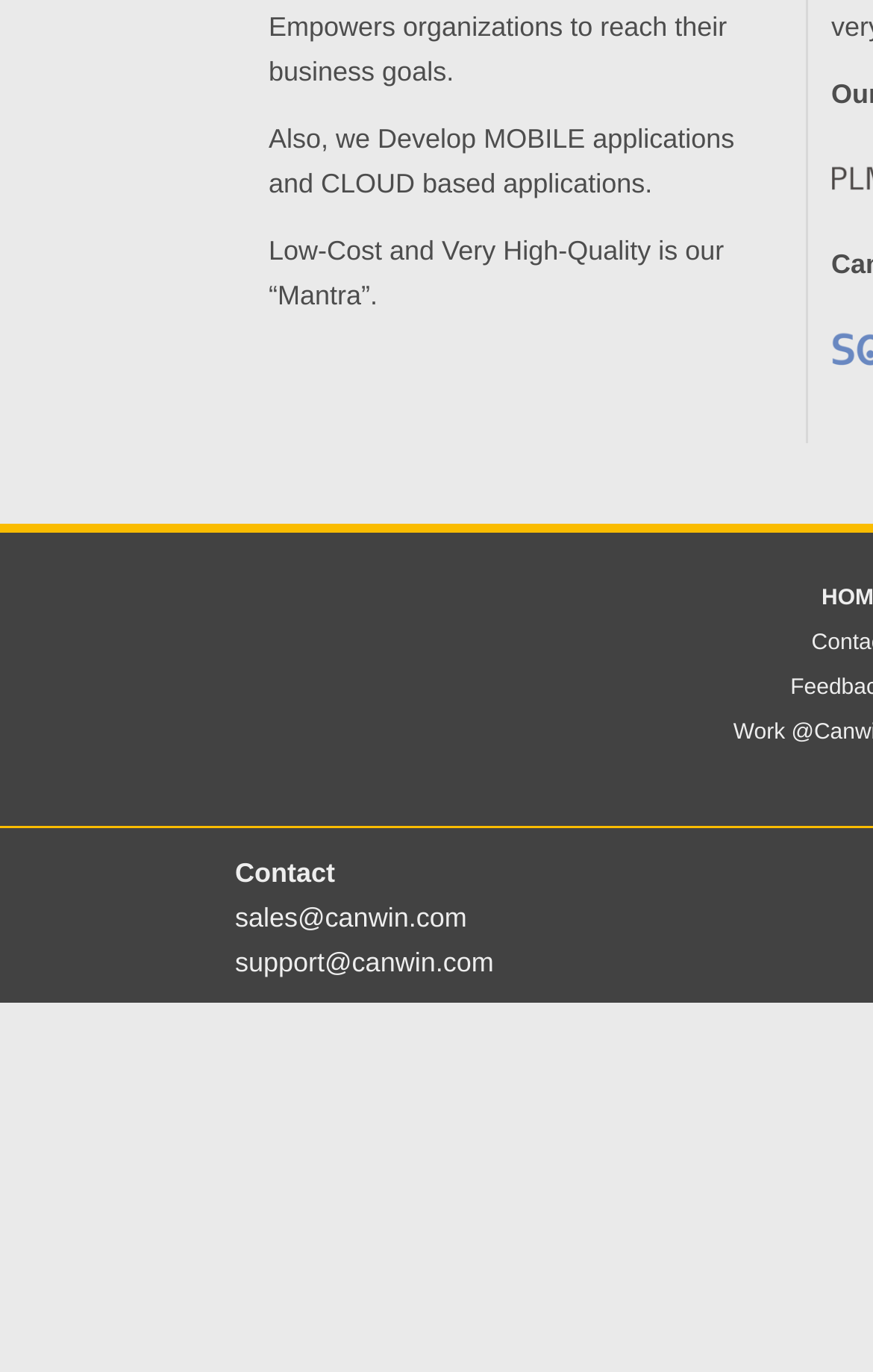Refer to the element description sales@canwin.com and identify the corresponding bounding box in the screenshot. Format the coordinates as (top-left x, top-left y, bottom-right x, bottom-right y) with values in the range of 0 to 1.

[0.269, 0.657, 0.535, 0.68]